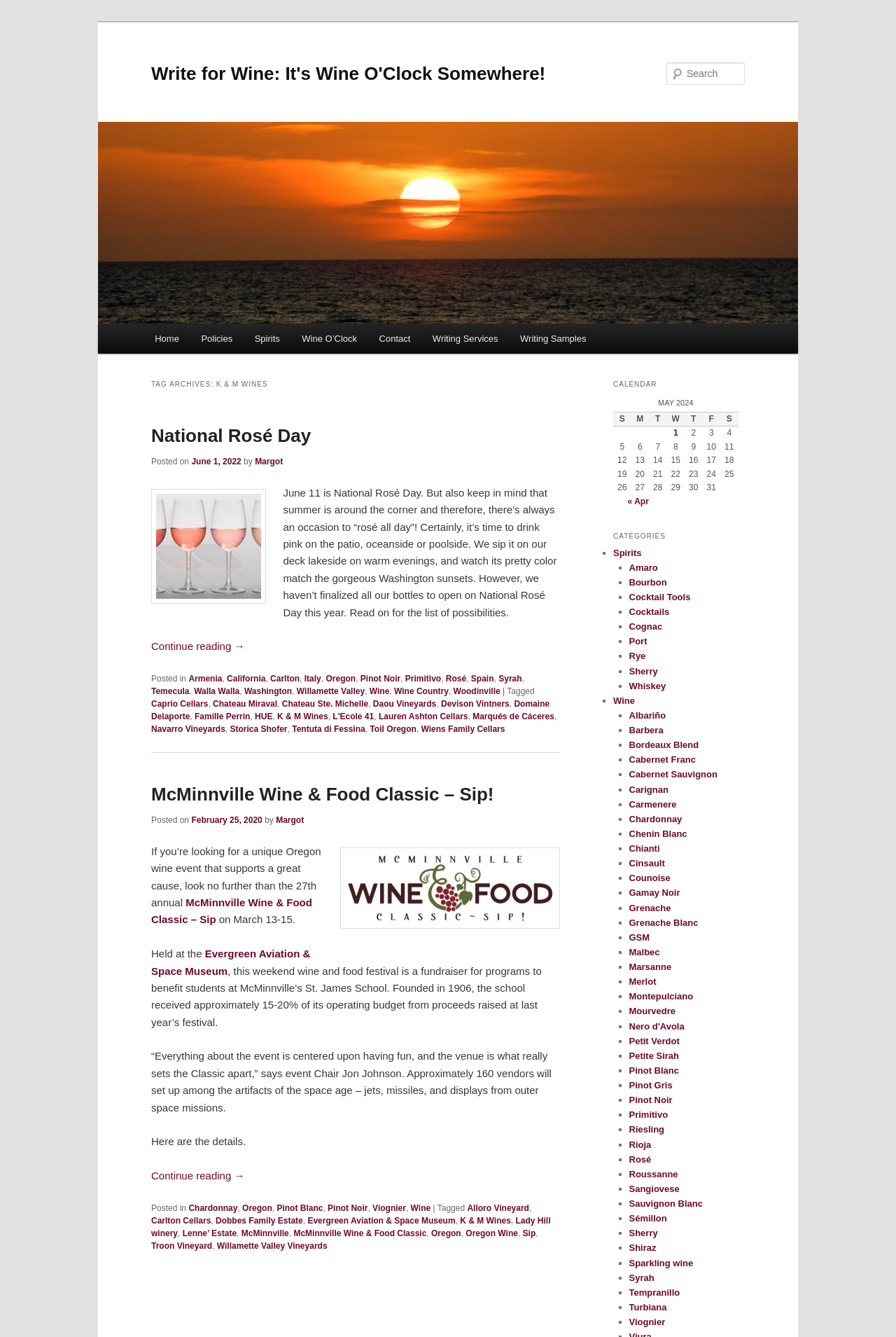Locate the coordinates of the bounding box for the clickable region that fulfills this instruction: "View writing services".

[0.47, 0.242, 0.568, 0.265]